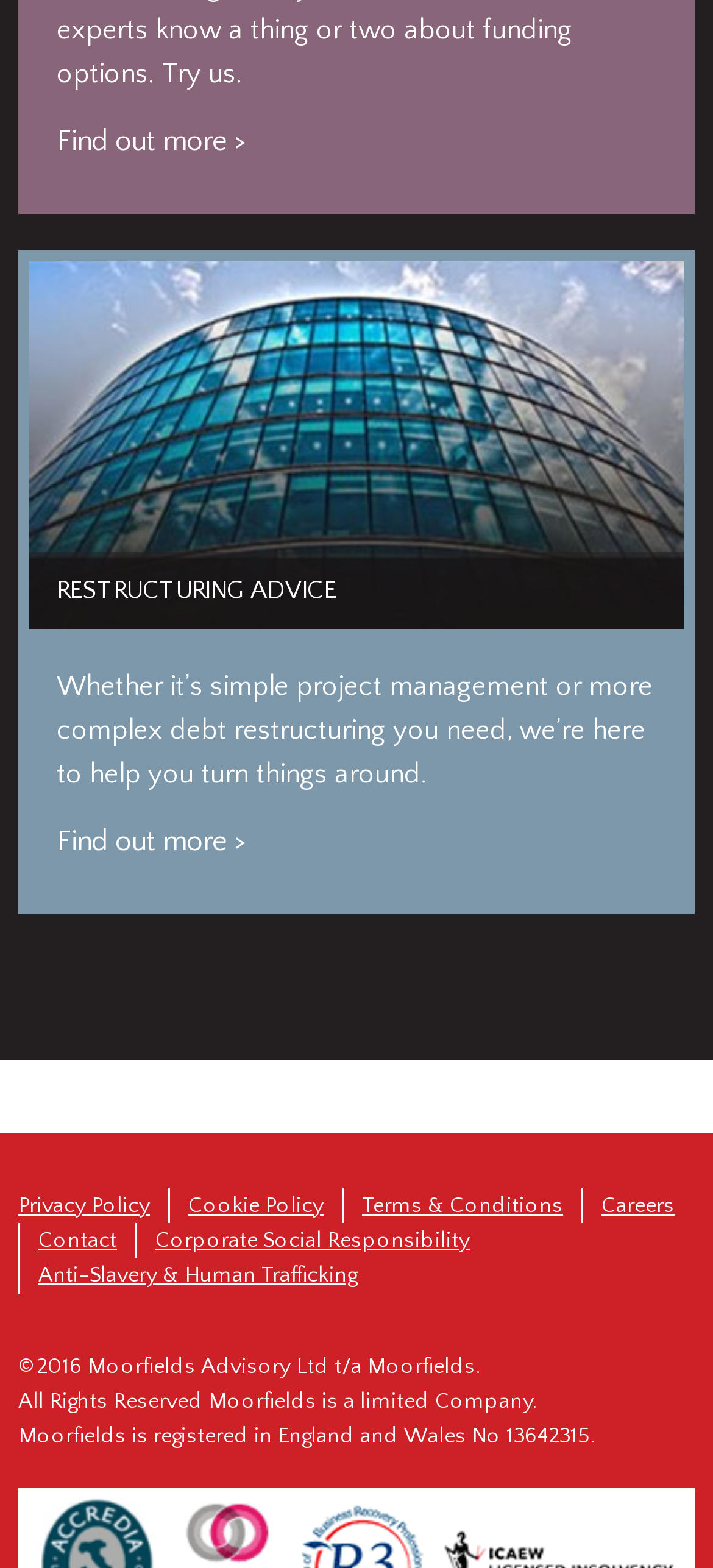Please respond to the question with a concise word or phrase:
What is the year of copyright?

2016